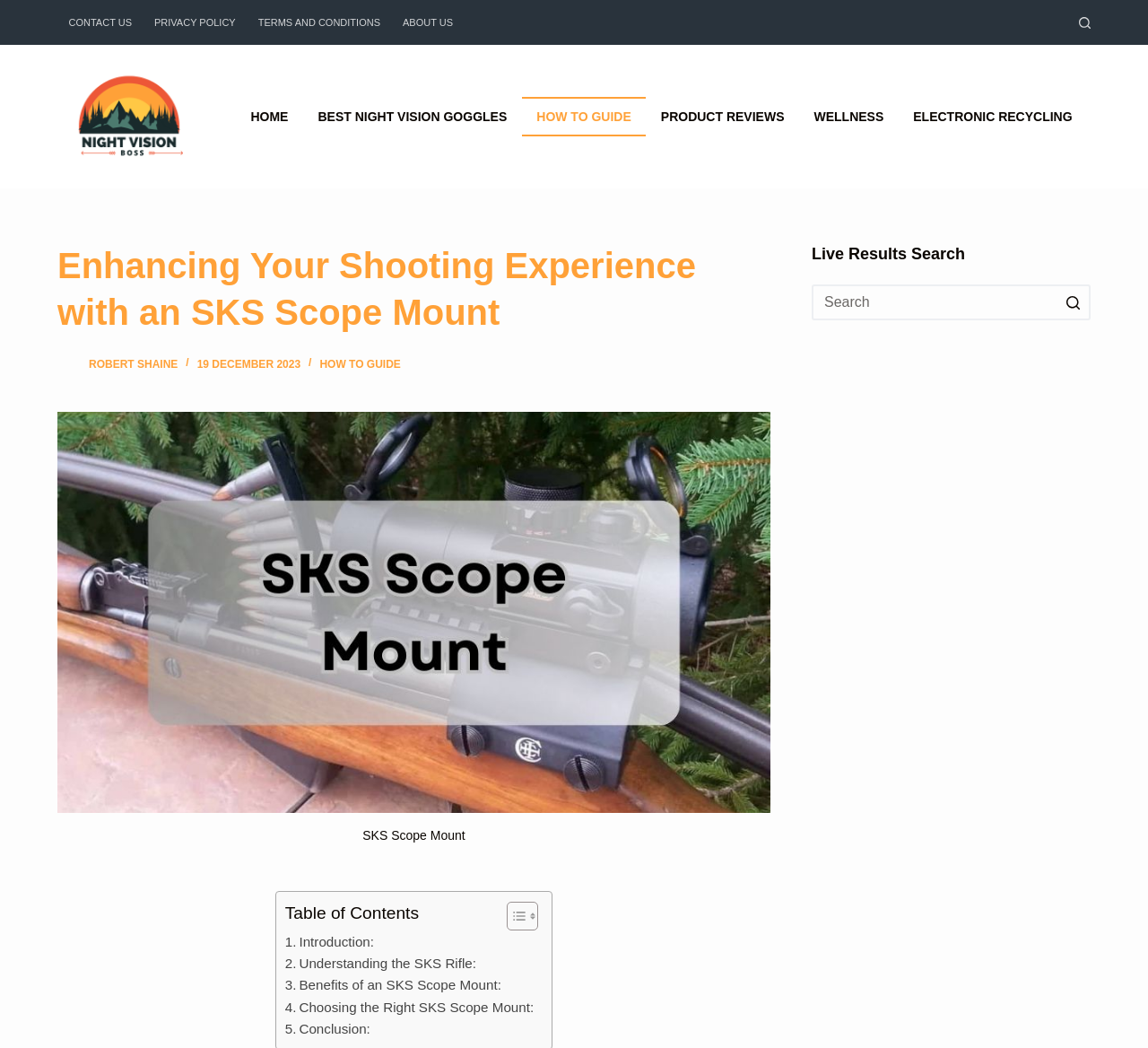Please provide a comprehensive answer to the question below using the information from the image: What is the main topic of this webpage?

Based on the webpage structure and content, it appears that the main topic of this webpage is the SKS Scope Mount, as indicated by the heading 'Enhancing Your Shooting Experience with an SKS Scope Mount' and the presence of an image of an SKS Scope Mount.